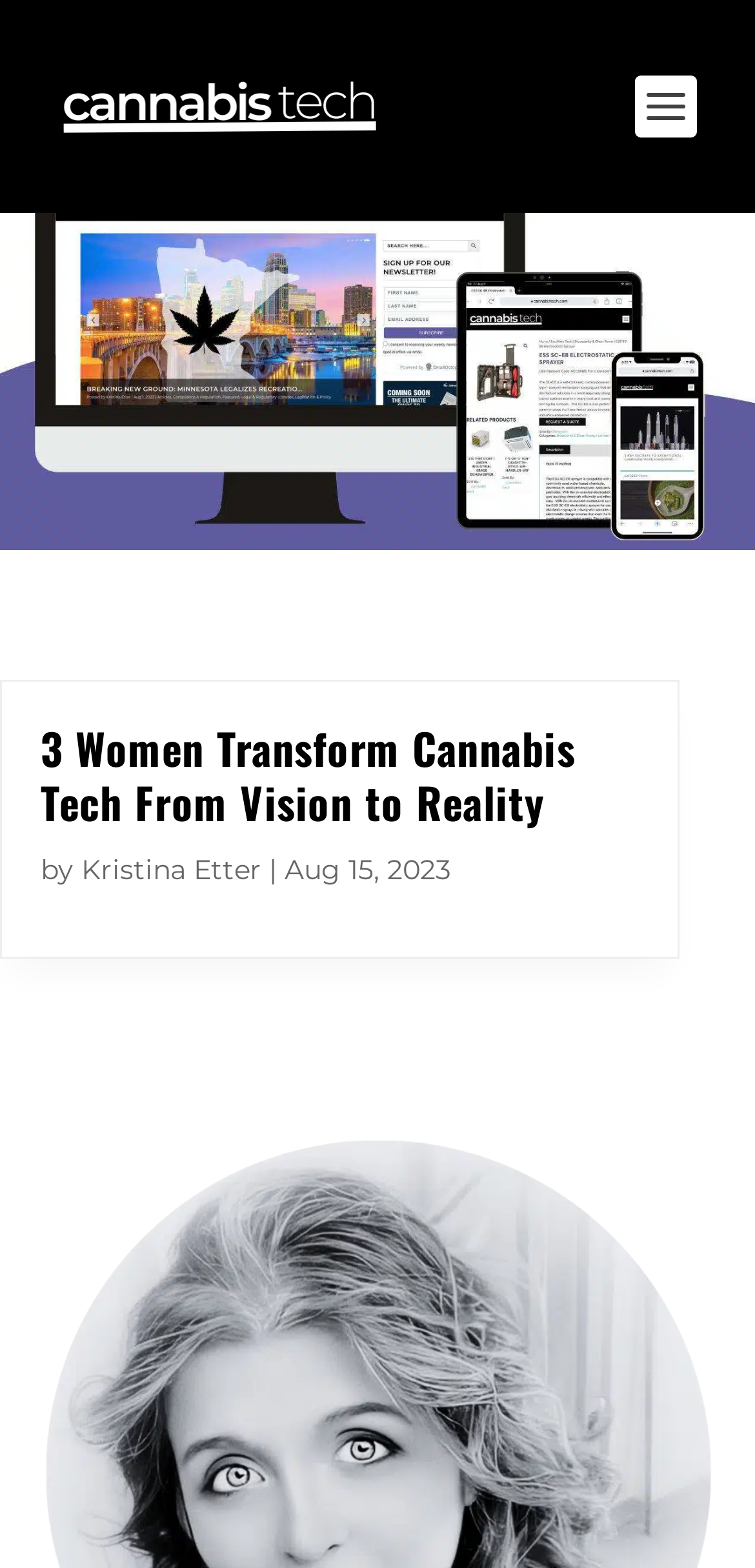Provide a comprehensive description of the webpage.

The webpage is about Cannabis Tech, a platform where innovation, education, and community intersect. At the top left of the page, there is a link and an image with the text "Cannabis Tech", which seems to be the logo of the website. Below this, there is a large banner image that spans the entire width of the page, with the text "cannabis tech" on it.

The main content of the page is an article titled "3 Women Transform Cannabis Tech From Vision to Reality", which is a heading that takes up a significant portion of the page. Below the title, there is a byline that reads "by Kristina Etter", with the author's name being a clickable link. The date "Aug 15, 2023" is also displayed next to the author's name.

Overall, the page has a clean and simple layout, with a focus on the article's title and the Cannabis Tech branding.